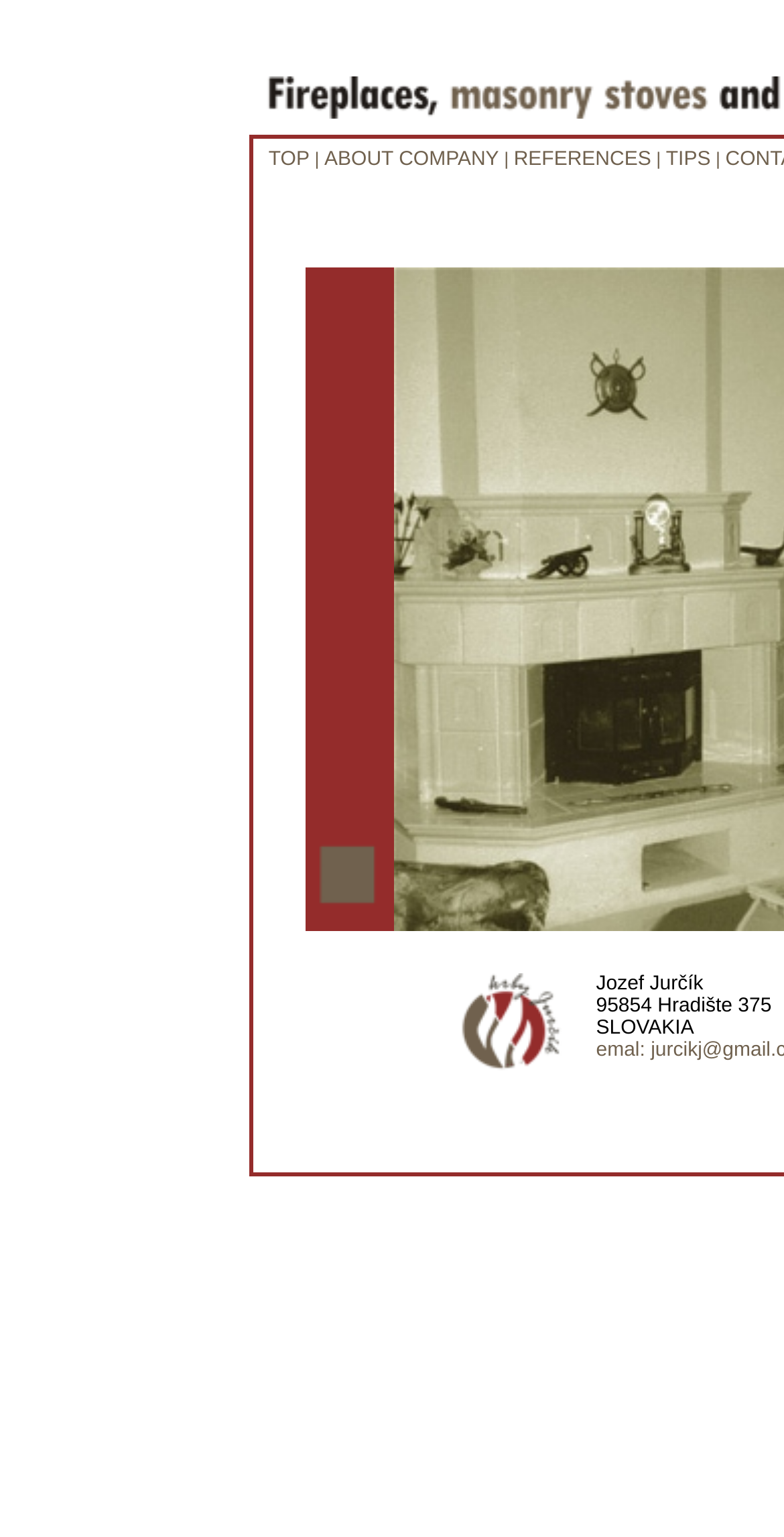Please answer the following question using a single word or phrase: 
What is the purpose of the 'TIPS' link?

Unknown